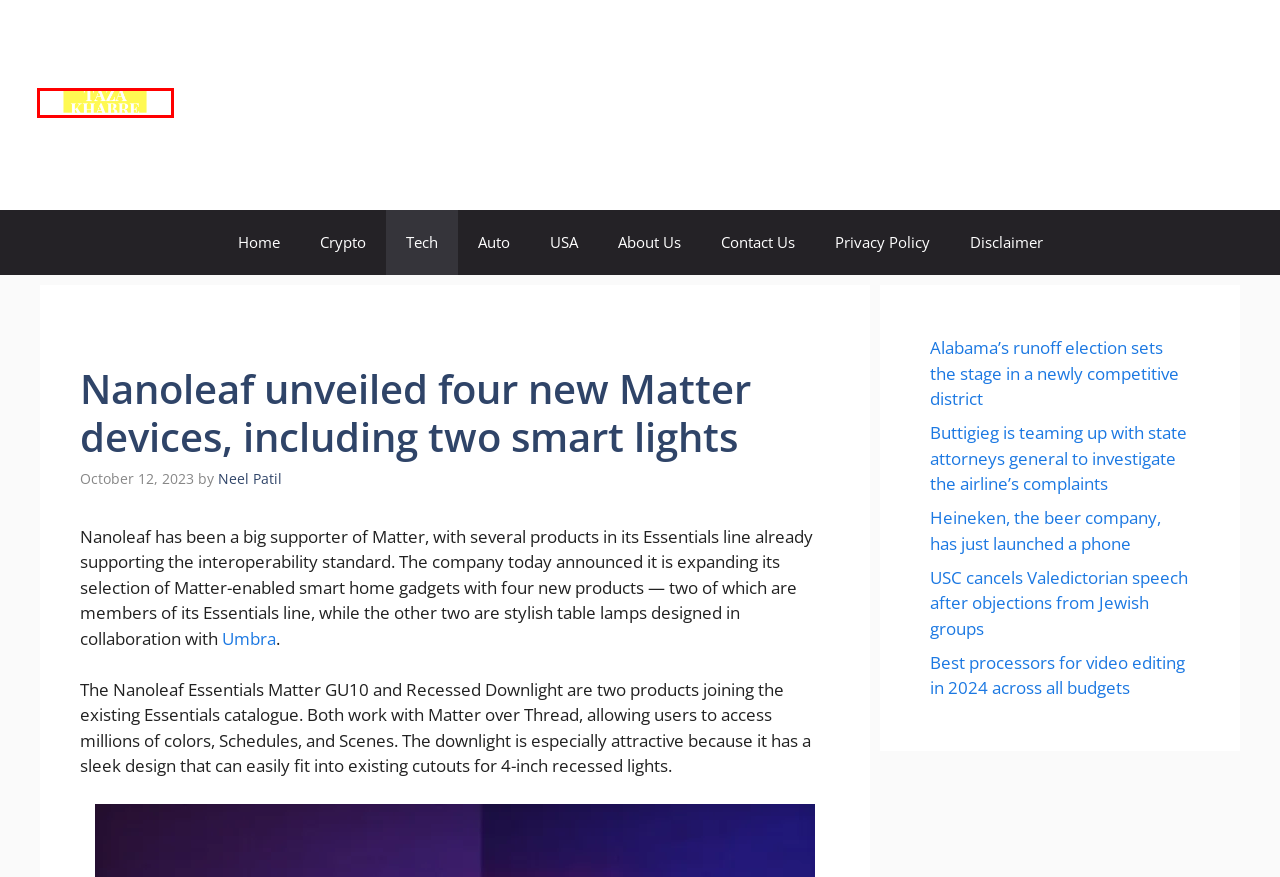You are provided with a screenshot of a webpage where a red rectangle bounding box surrounds an element. Choose the description that best matches the new webpage after clicking the element in the red bounding box. Here are the choices:
A. Taza Khabre
B. Heineken, the beer company, has just launched a phone - Taza Khabre
C. Contact Us - Taza Khabre
D. Alabama’s runoff election sets the stage in a newly competitive district – Taza Khabre
E. USC cancels Valedictorian speech after objections from Jewish groups - Taza Khabre
F. Privacy Policy - Taza Khabre
G. Taza Khabre – Taza Khabar Har Pal
H. USA – Taza Khabre

G